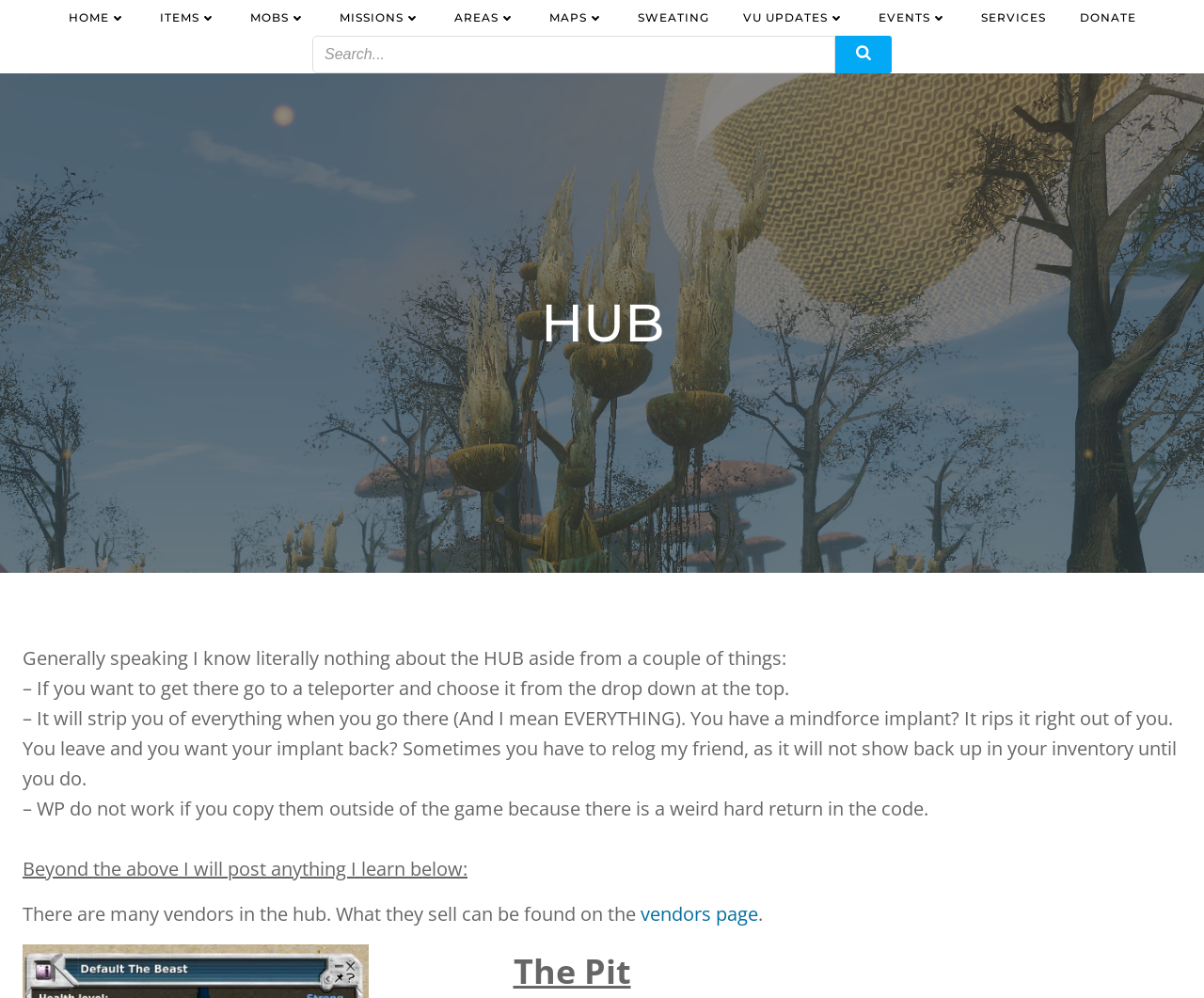Please give a concise answer to this question using a single word or phrase: 
What is the purpose of the HUB according to the webpage?

Unknown